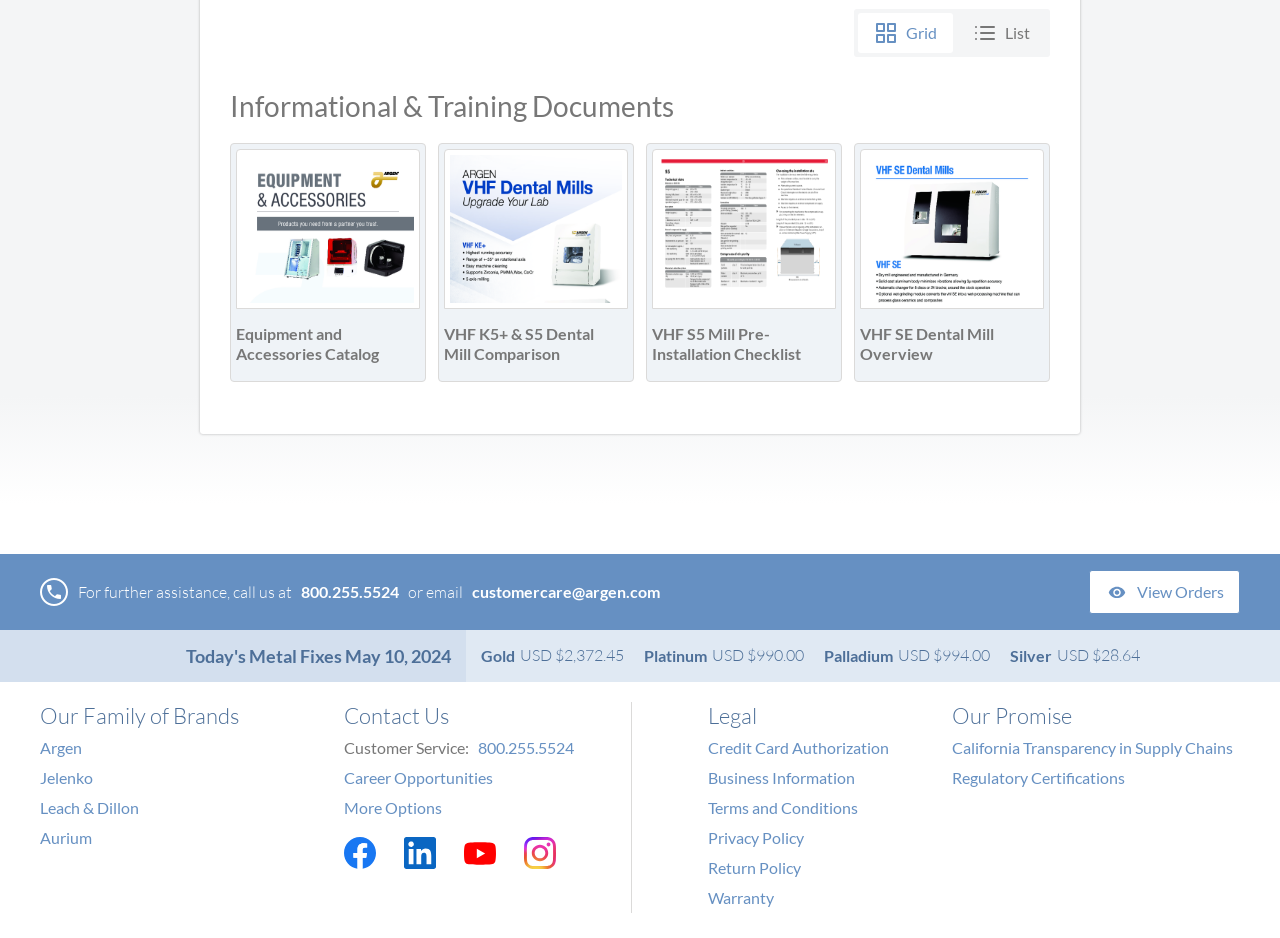Determine the bounding box coordinates in the format (top-left x, top-left y, bottom-right x, bottom-right y). Ensure all values are floating point numbers between 0 and 1. Identify the bounding box of the UI element described by: About

None